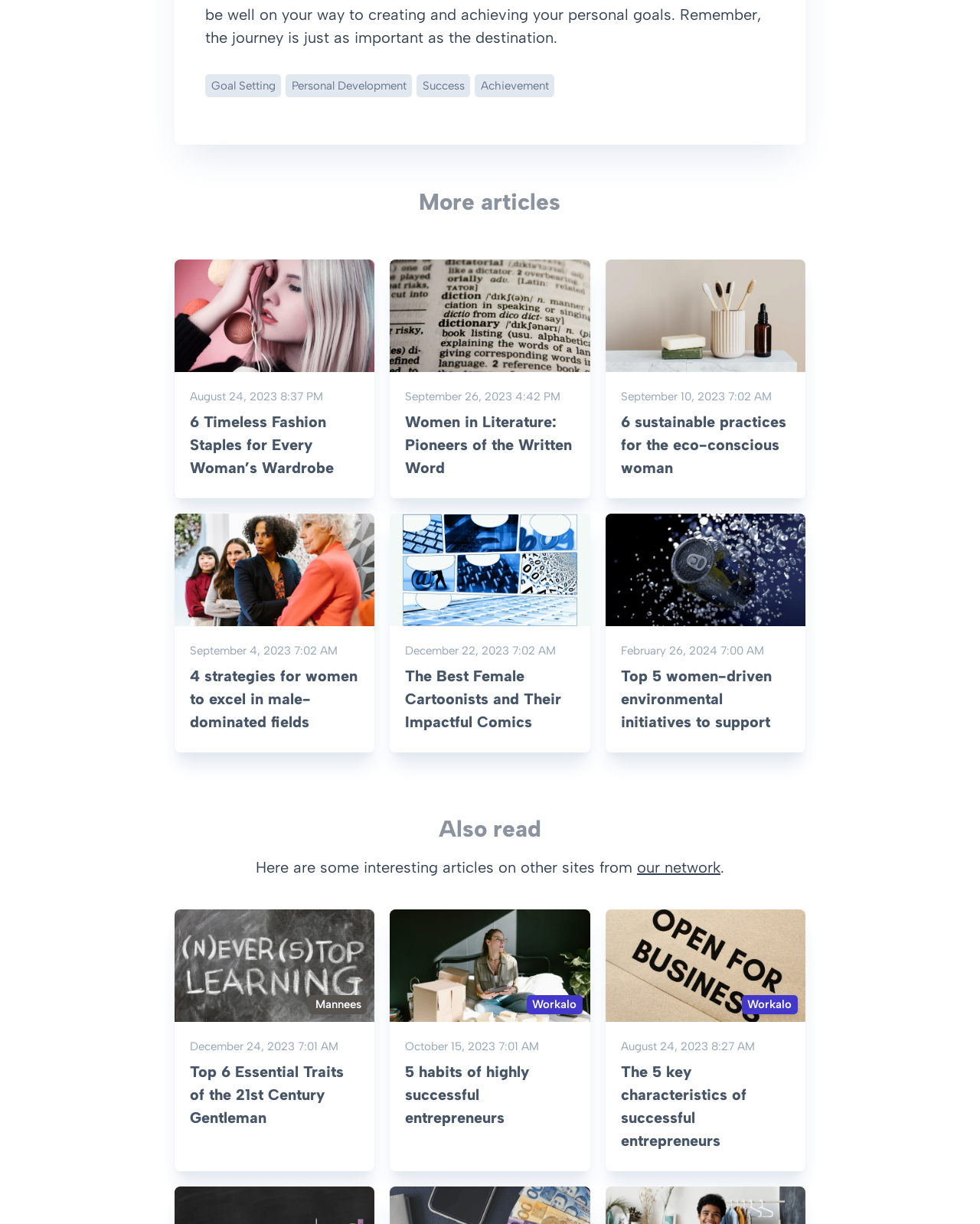Using the provided element description, identify the bounding box coordinates as (top-left x, top-left y, bottom-right x, bottom-right y). Ensure all values are between 0 and 1. Description: Achievement

[0.485, 0.061, 0.566, 0.079]